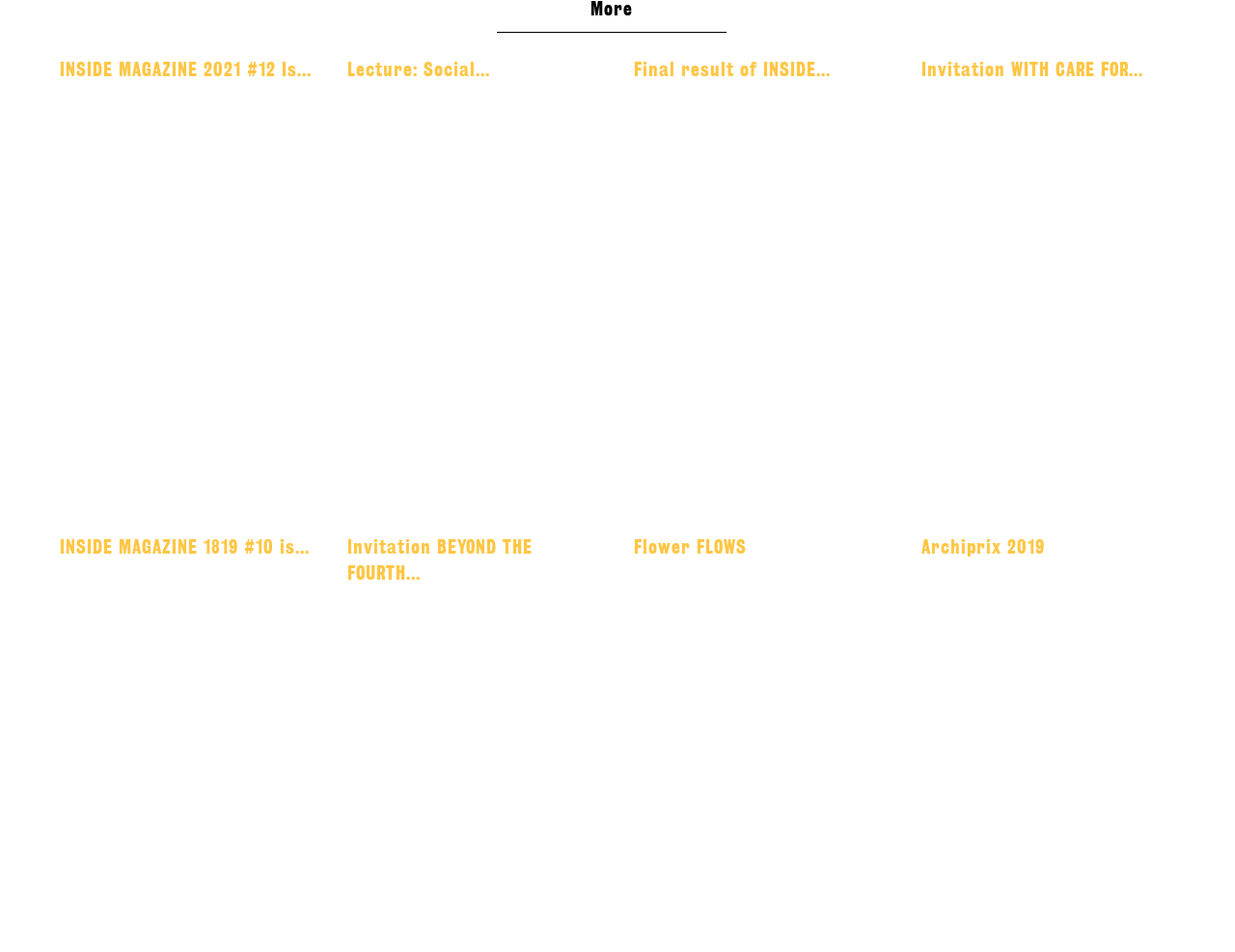Using the description "Archiprix 2019", locate and provide the bounding box of the UI element.

[0.746, 0.563, 0.846, 0.585]